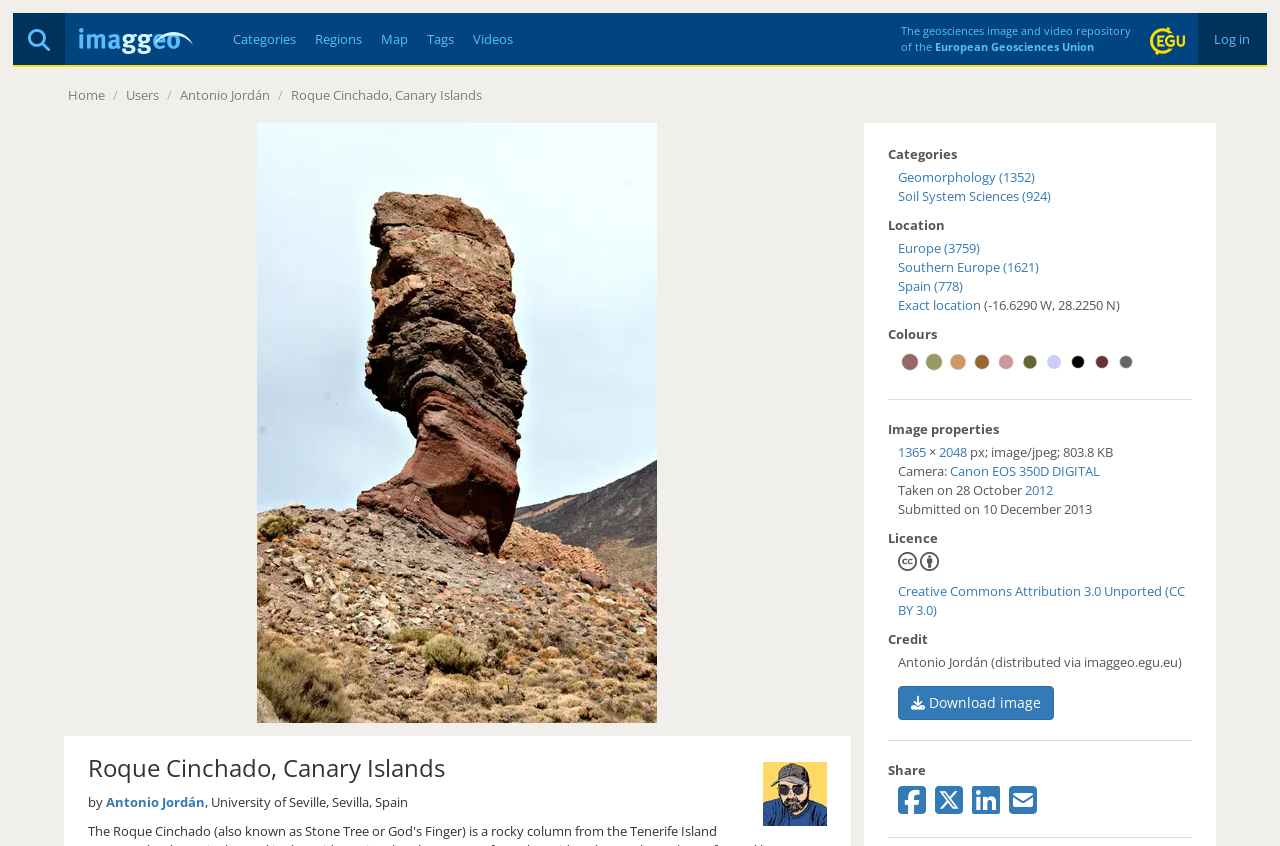Analyze the image and deliver a detailed answer to the question: Who is the author of the image?

The author of the image can be found in the 'Credit' section of the webpage, where it says 'Antonio Jordán (distributed via imaggeo.egu.eu)'. This indicates that Antonio Jordán is the author of the image.